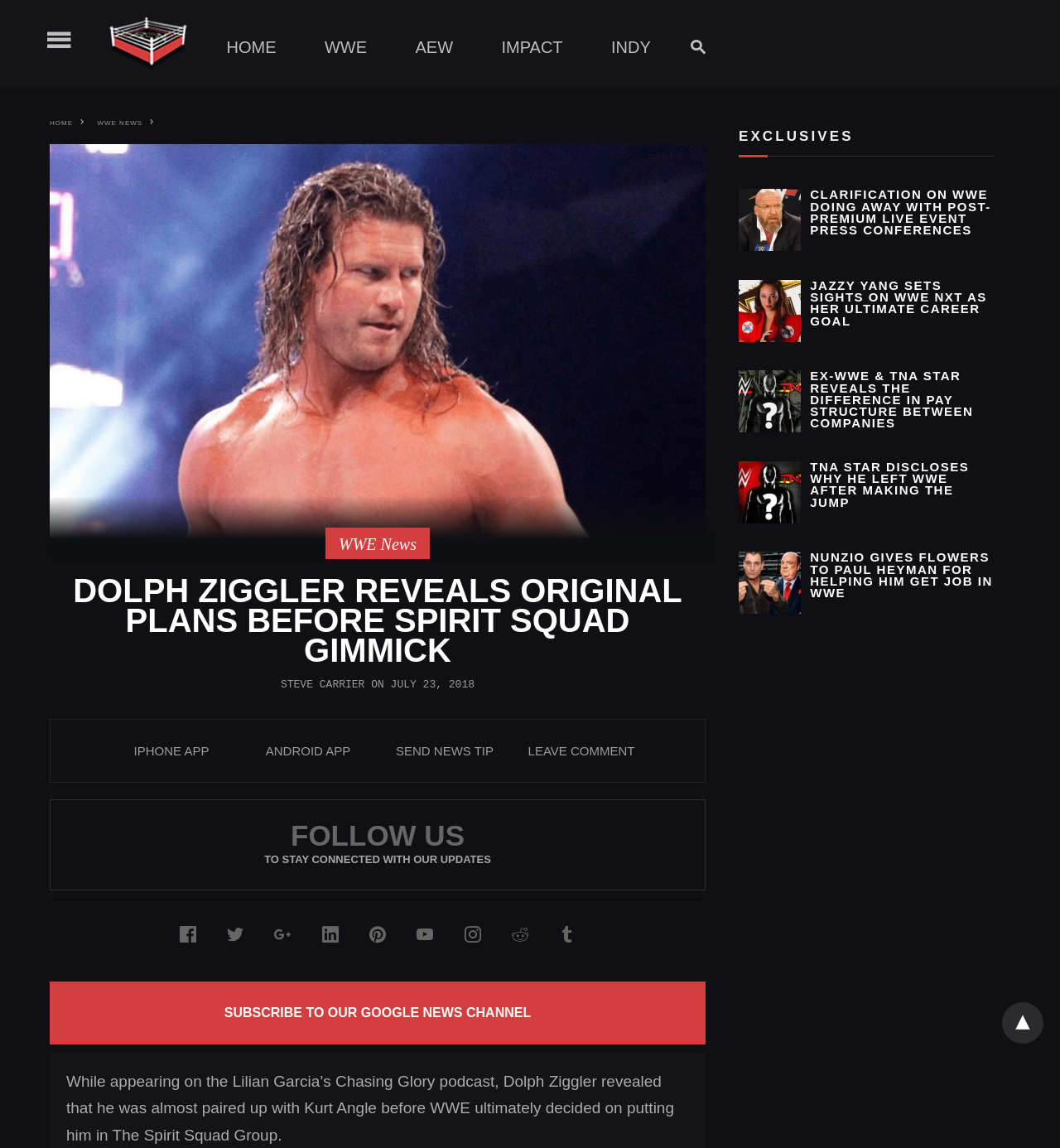Describe every aspect of the webpage in a detailed manner.

The webpage is about Dolph Ziggler's revelation on his original plans before joining the Spirit Squad gimmick. At the top, there is a header section with links to "Ringside News", "HOME", "WWE", "AEW", "IMPACT", and "INDY". Below this, there is a search bar with a label "Type your query" and a static text "Type your search query and hit enter:".

On the left side, there is a vertical menu with links to "HOME", "WWE NEWS", and other options. Next to this menu, there is a large image related to the article, taking up most of the width of the page.

The main content of the page starts with a heading "DOLPH ZIGGLER REVEALS ORIGINAL PLANS BEFORE SPIRIT SQUAD GIMMICK" followed by a link to the author "STEVE CARRIER" and a static text "ON JULY 23, 2018". Below this, there is a paragraph of text summarizing the article, which discusses Dolph Ziggler's revelation on his original plans before joining the Spirit Squad gimmick.

Further down, there are links to "IPHONE APP", "ANDROID APP", "SEND NEWS TIP", and "LEAVE COMMENT". Below this, there is a section with social media links and a static text "FOLLOW US TO STAY CONNECTED WITH OUR UPDATES".

The page also features a section with exclusive news articles, including "CLARIFICATION ON WWE DOING AWAY WITH POST-PREMIUM LIVE EVENT PRESS CONFERENCES", "JAZZY YANG SETS SIGHTS ON WWE NXT AS HER ULTIMATE CAREER GOAL", and others. Each article has a link and an accompanying image. At the very bottom of the page, there is a link to subscribe to the Google News channel and a dropdown menu with more options.